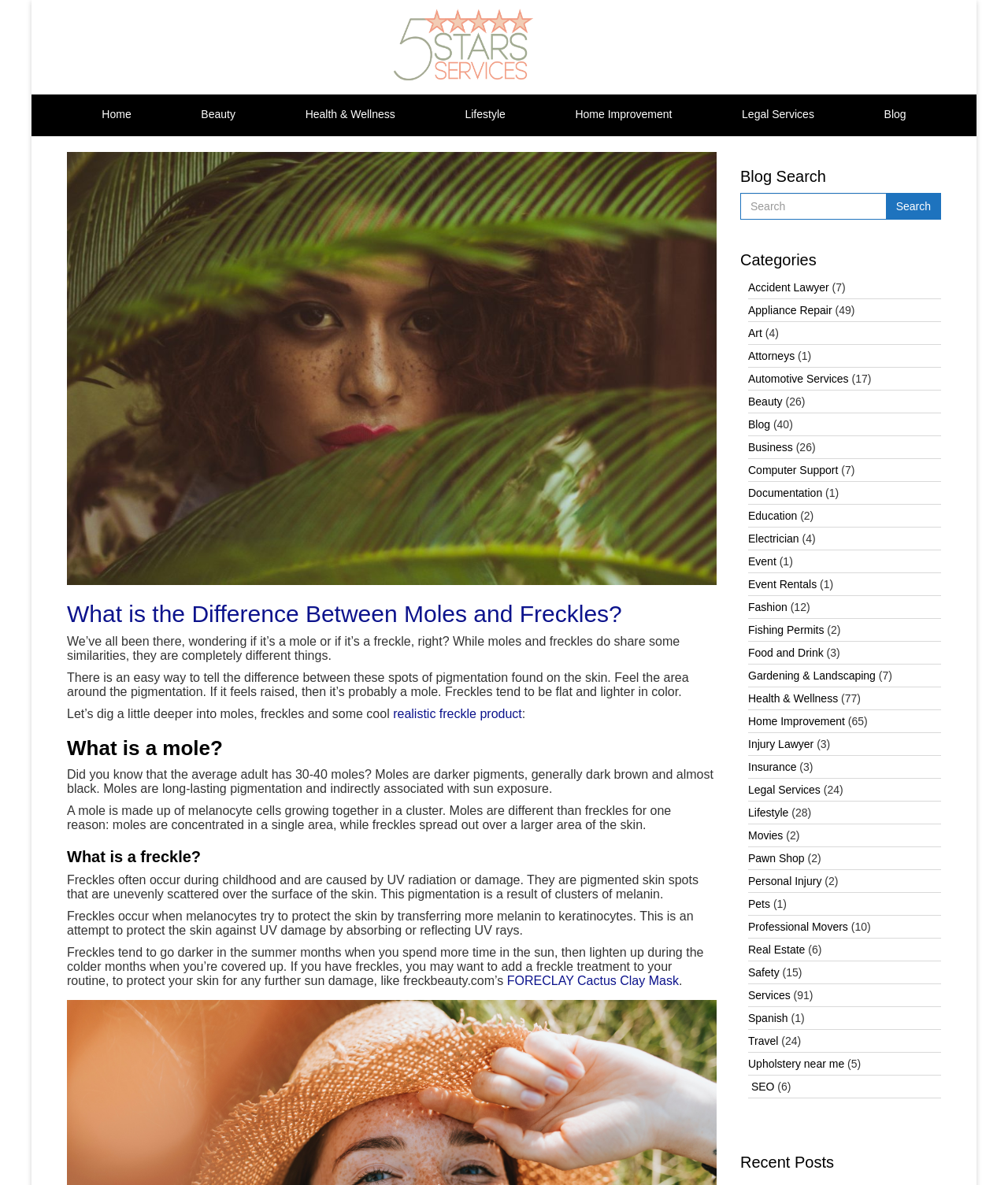Create an in-depth description of the webpage, covering main sections.

This webpage is about the difference between moles and freckles. At the top, there is a navigation bar with links to various categories, including Home, Beauty, Health & Wellness, Lifestyle, and more. Below the navigation bar, there is a header with the title "What is the Difference Between Moles and Freckles?" and an image of "Enhance Freckles".

The main content of the webpage is divided into sections, each with a heading. The first section starts with a question, "We've all been there, wondering if it's a mole or if it's a freckle, right?" and explains the difference between moles and freckles. It provides a simple way to tell them apart, which is to feel the area around the pigmentation. If it feels raised, it's probably a mole, and if it's flat and lighter in color, it's a freckle.

The next sections delve deeper into moles and freckles, explaining what they are, their characteristics, and how they are formed. There are also links to related products, such as a realistic freckle product and a FORECLAY Cactus Clay Mask.

On the right side of the webpage, there is a search bar and a list of categories, including Accident Lawyer, Appliance Repair, Art, and more. Each category has a number in parentheses, indicating the number of related articles or posts.

At the bottom of the webpage, there are more links to various categories, including Beauty, Business, Computer Support, and more.